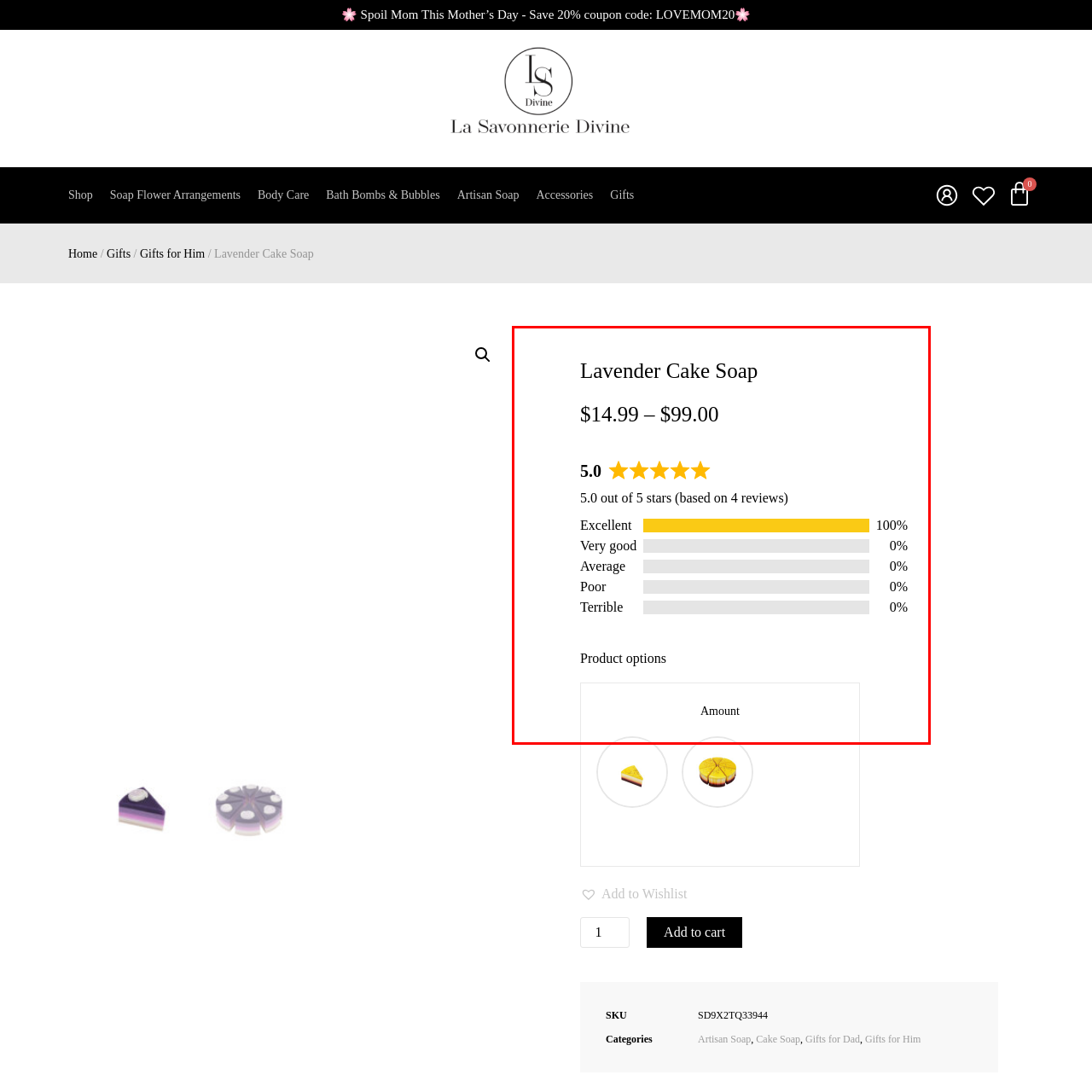How many reviews have rated the Lavender Cake Soap as 'Excellent'?
Scrutinize the image inside the red bounding box and provide a detailed and extensive answer to the question.

The number of reviews that have rated the Lavender Cake Soap as 'Excellent' can be determined by looking at the detailed breakdown of performance, which shows that 100% of reviews, or 4 reviews, have commended it as excellent.